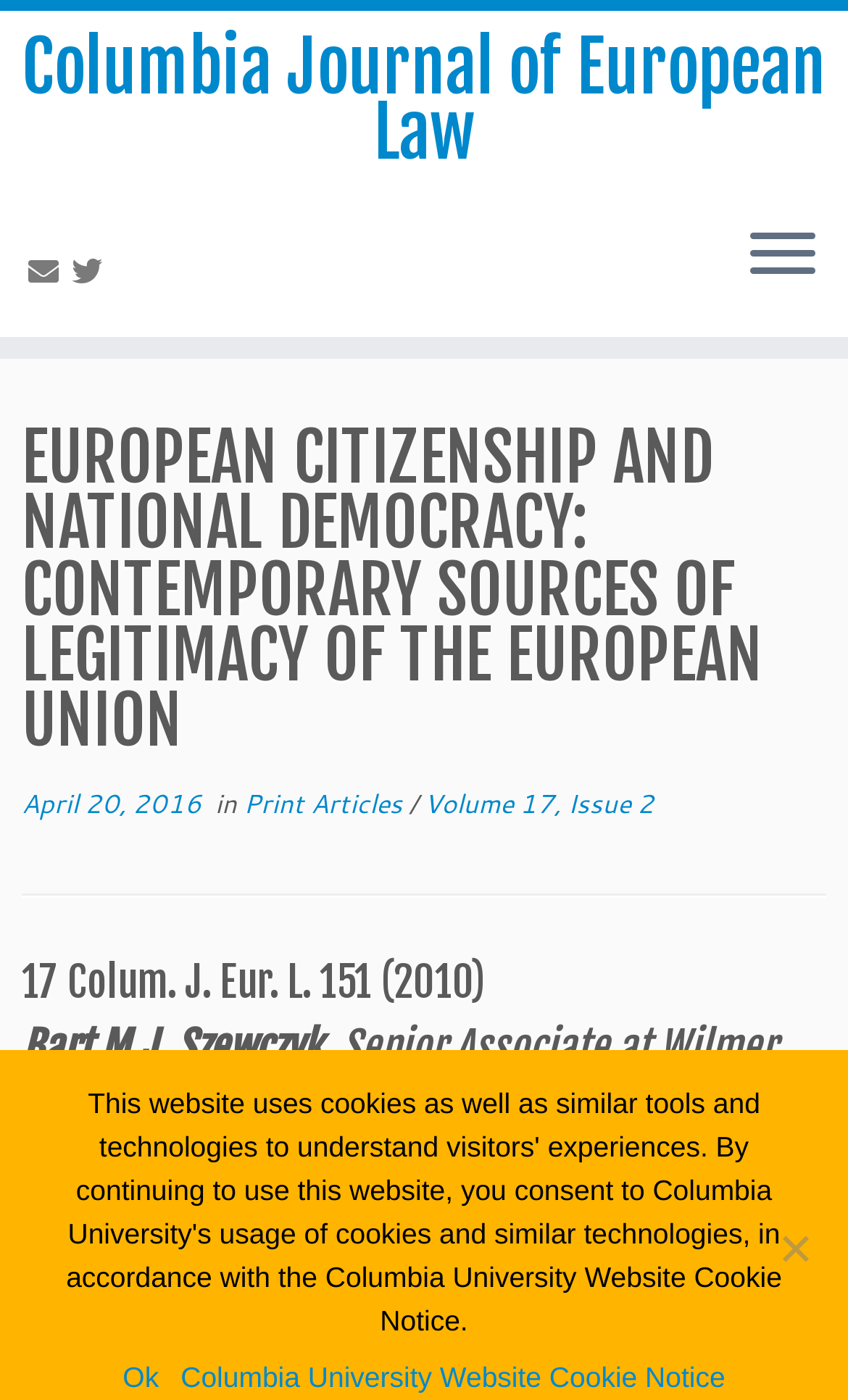Identify the bounding box coordinates of the clickable region required to complete the instruction: "Follow the author on Twitter". The coordinates should be given as four float numbers within the range of 0 and 1, i.e., [left, top, right, bottom].

[0.085, 0.178, 0.136, 0.209]